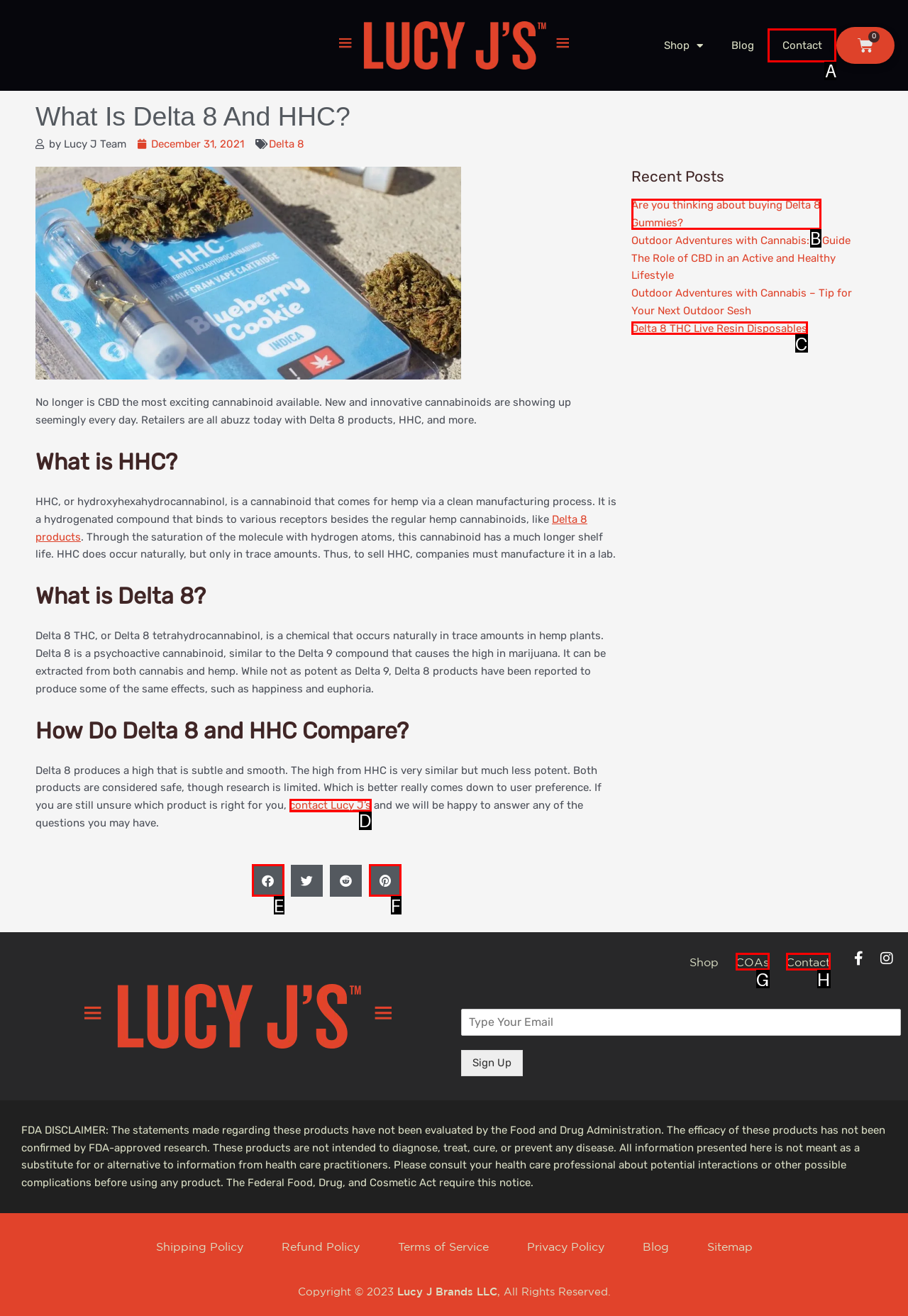Which lettered option should I select to achieve the task: Contact Lucy J's according to the highlighted elements in the screenshot?

A